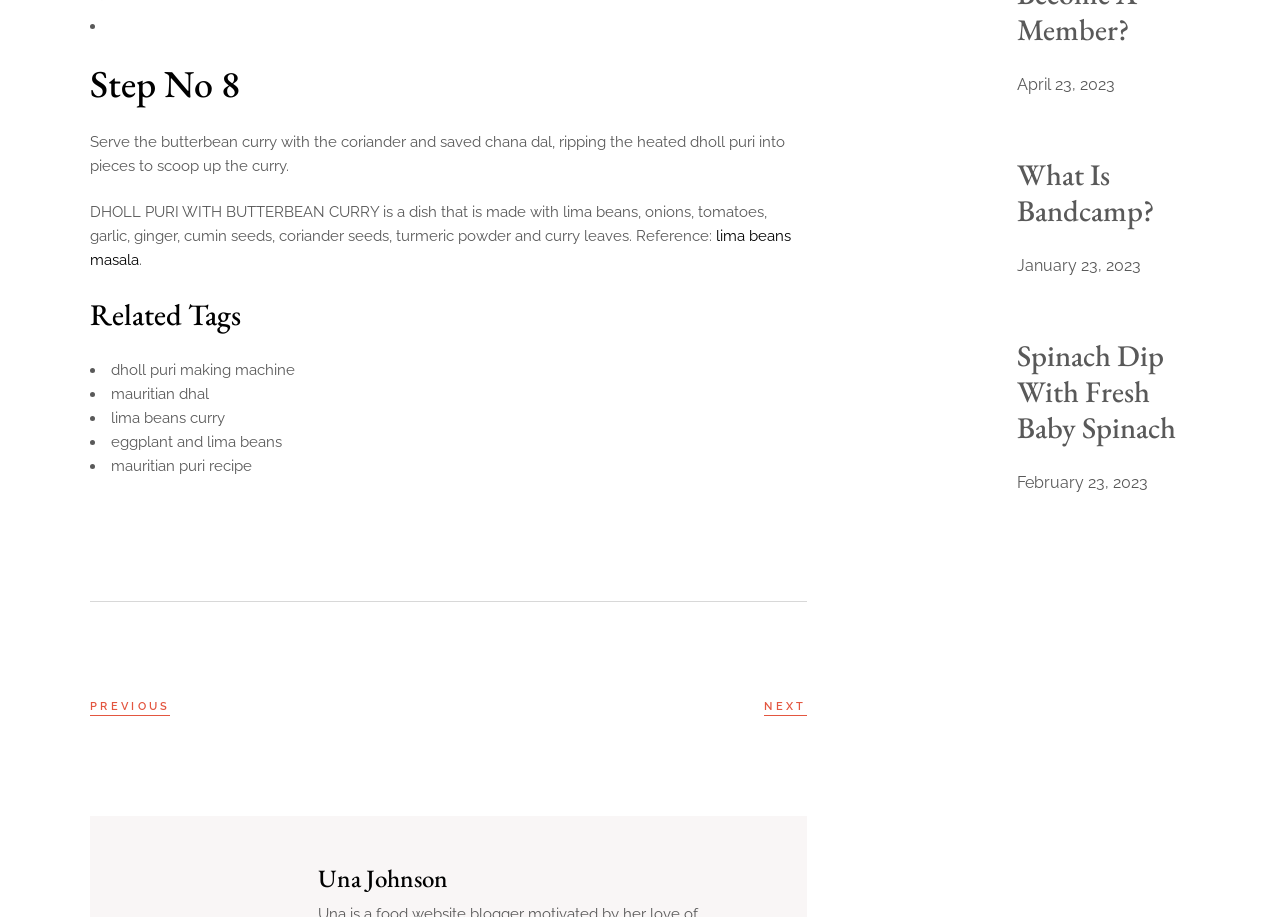Find the bounding box coordinates of the clickable element required to execute the following instruction: "Click on 'Spinach Dip With Fresh Baby Spinach'". Provide the coordinates as four float numbers between 0 and 1, i.e., [left, top, right, bottom].

[0.794, 0.366, 0.918, 0.487]